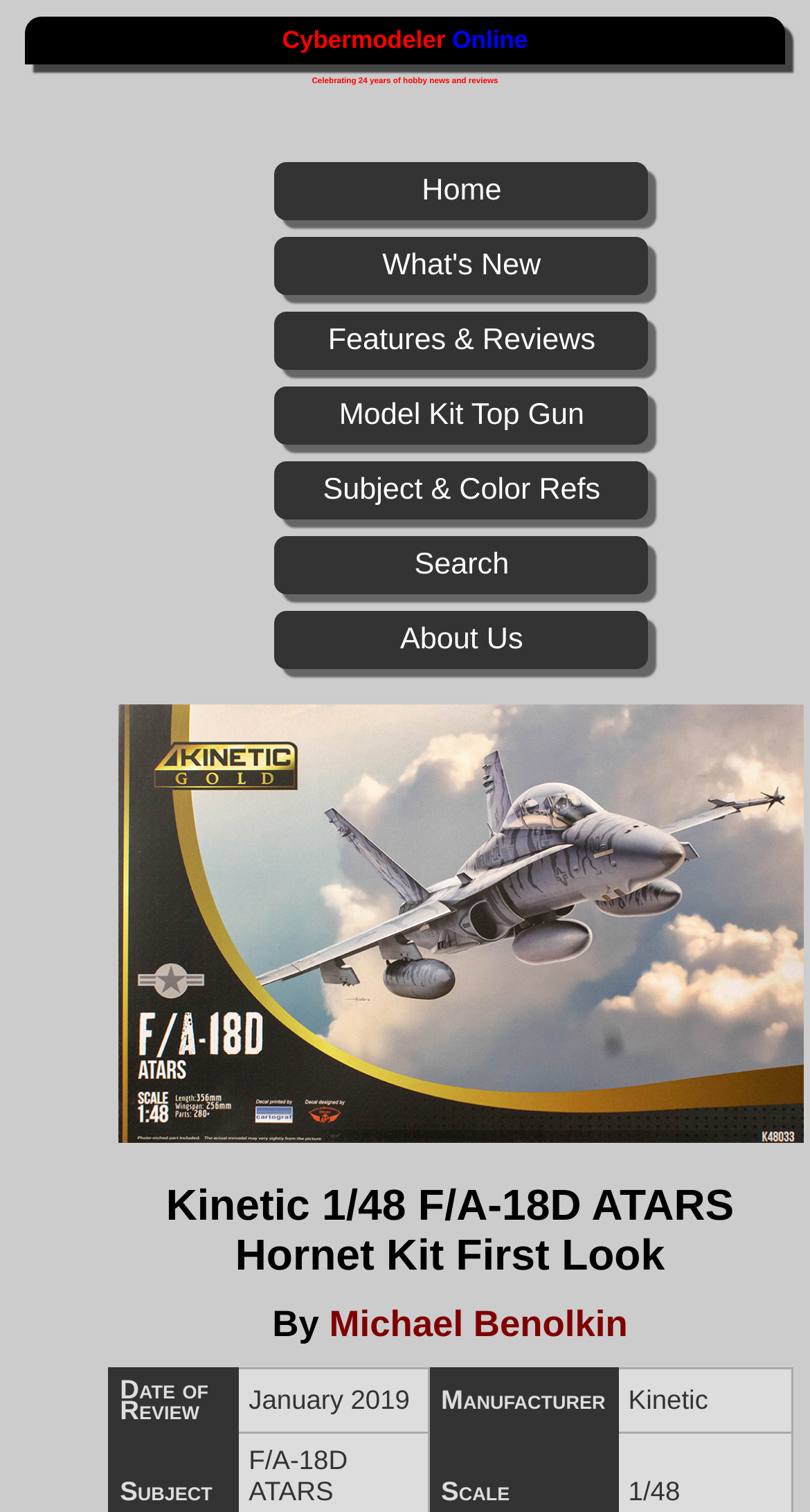Locate the bounding box coordinates of the element you need to click to accomplish the task described by this instruction: "Learn about the Kinetic manufacturer".

[0.762, 0.904, 0.977, 0.948]